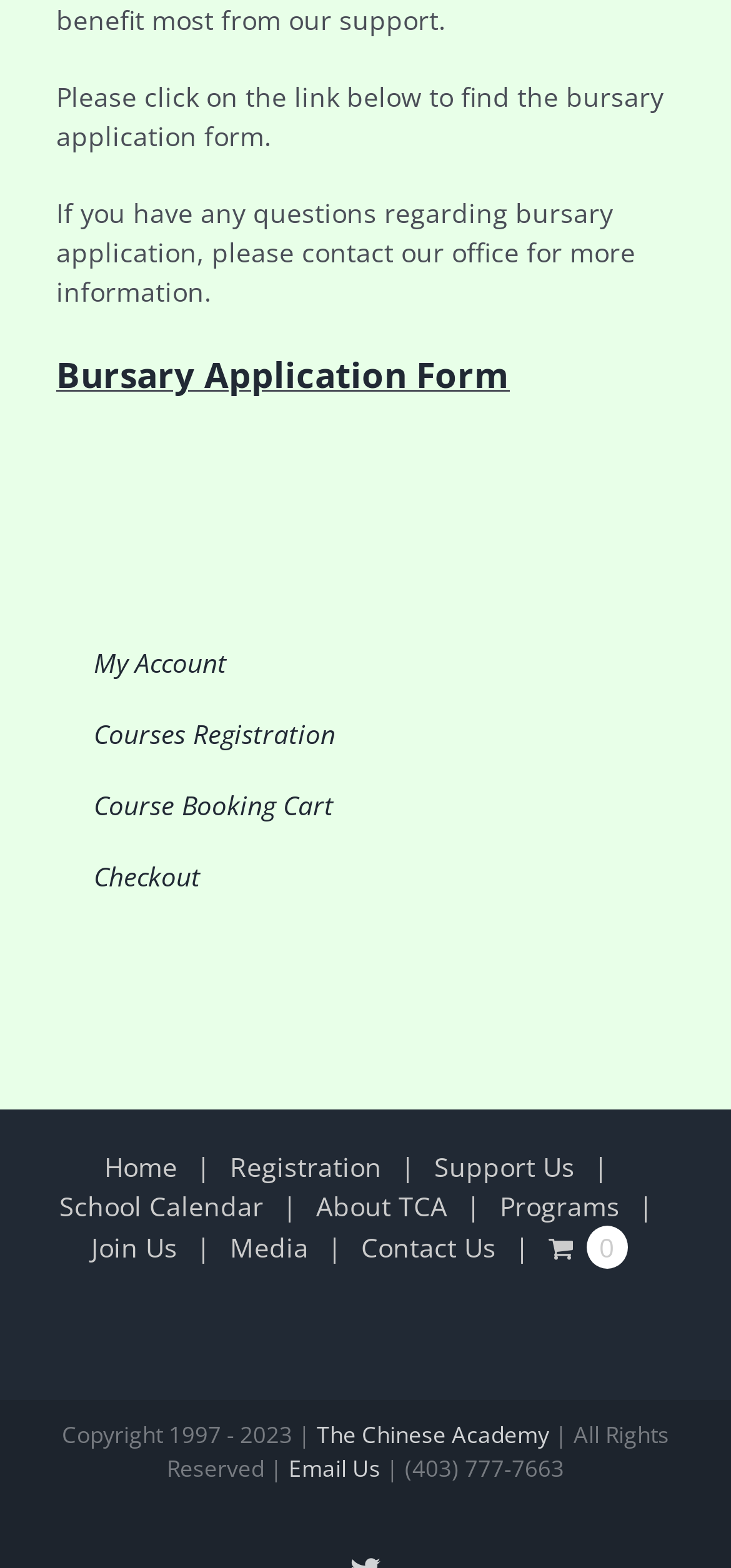Please indicate the bounding box coordinates for the clickable area to complete the following task: "visit the Home page". The coordinates should be specified as four float numbers between 0 and 1, i.e., [left, top, right, bottom].

[0.142, 0.732, 0.314, 0.757]